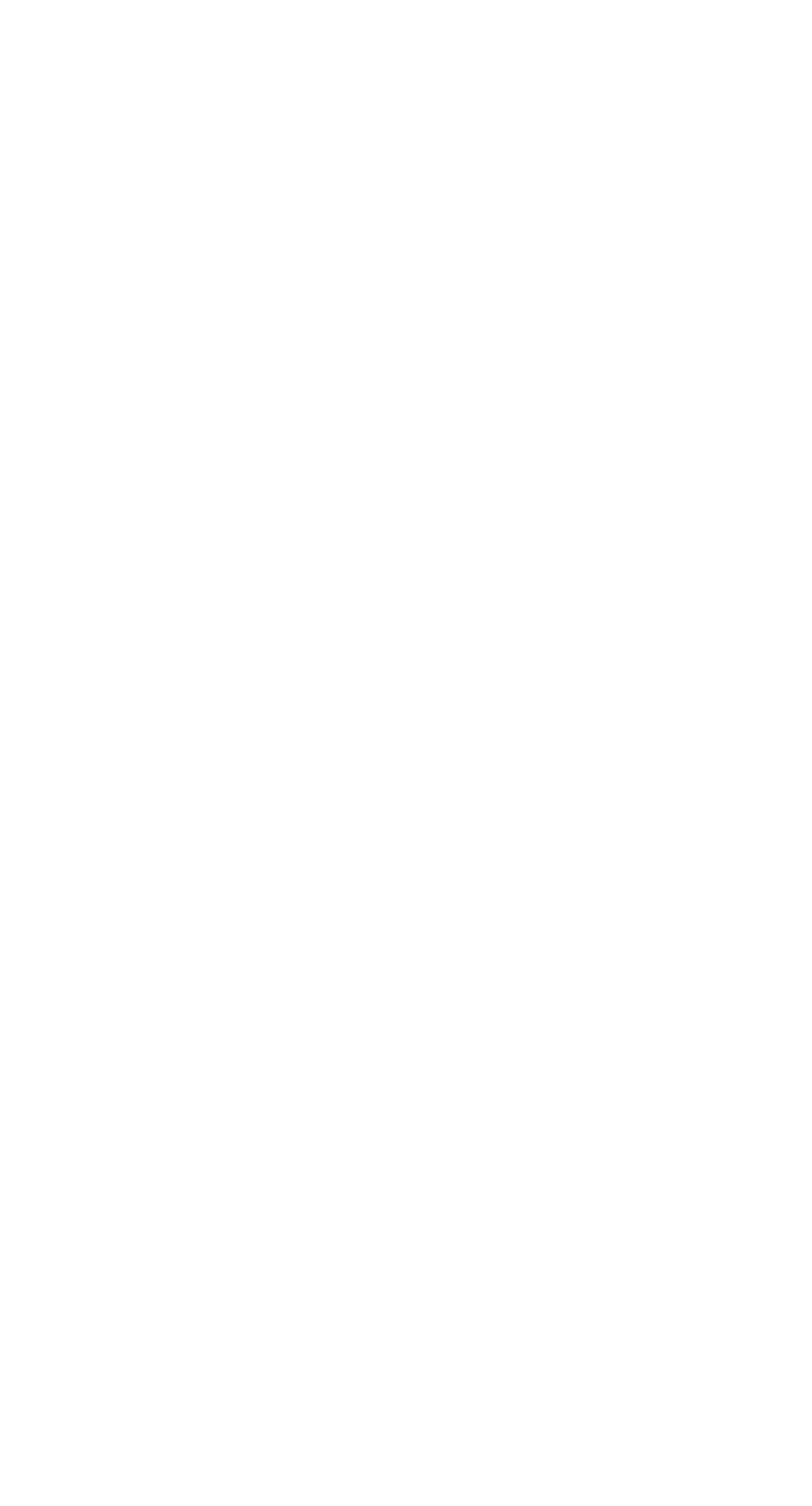Please find the bounding box for the following UI element description. Provide the coordinates in (top-left x, top-left y, bottom-right x, bottom-right y) format, with values between 0 and 1: Read More

[0.369, 0.199, 0.631, 0.254]